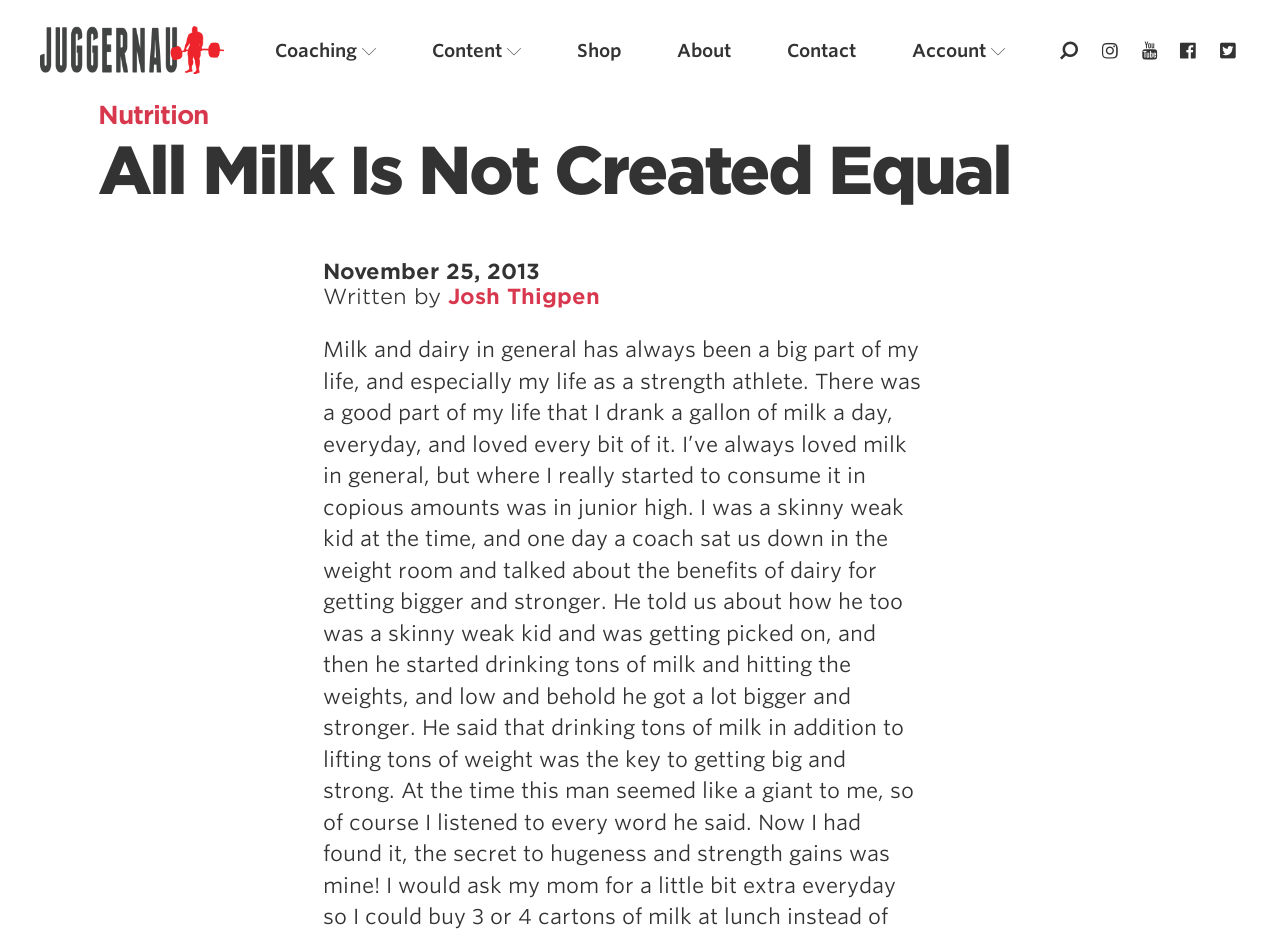Please provide the main heading of the webpage content.

All Milk Is Not Created Equal